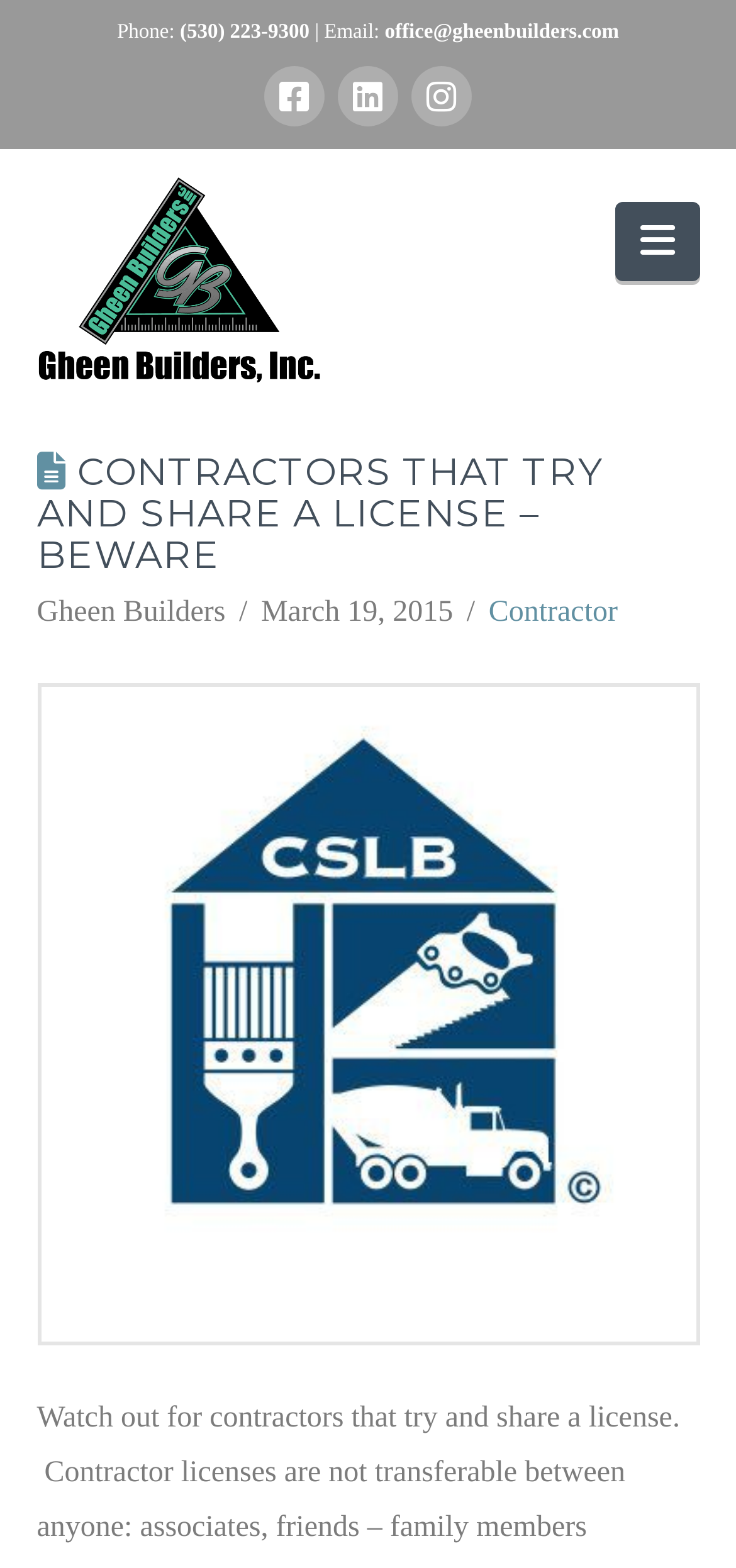Locate the bounding box coordinates of the clickable part needed for the task: "Visit Facebook page".

[0.359, 0.042, 0.441, 0.081]